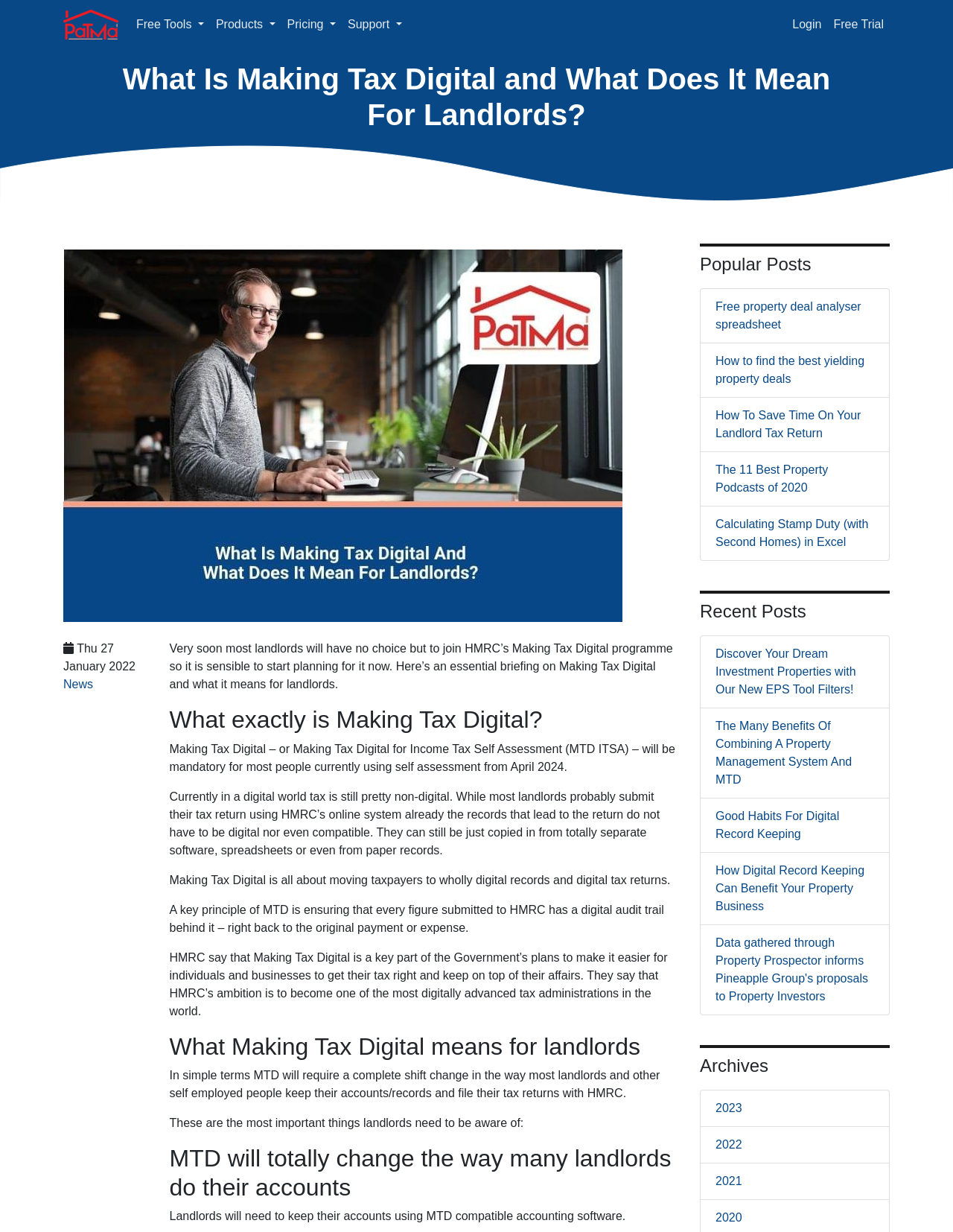Determine the bounding box of the UI component based on this description: "parent_node: Free Tools". The bounding box coordinates should be four float values between 0 and 1, i.e., [left, top, right, bottom].

[0.066, 0.005, 0.124, 0.035]